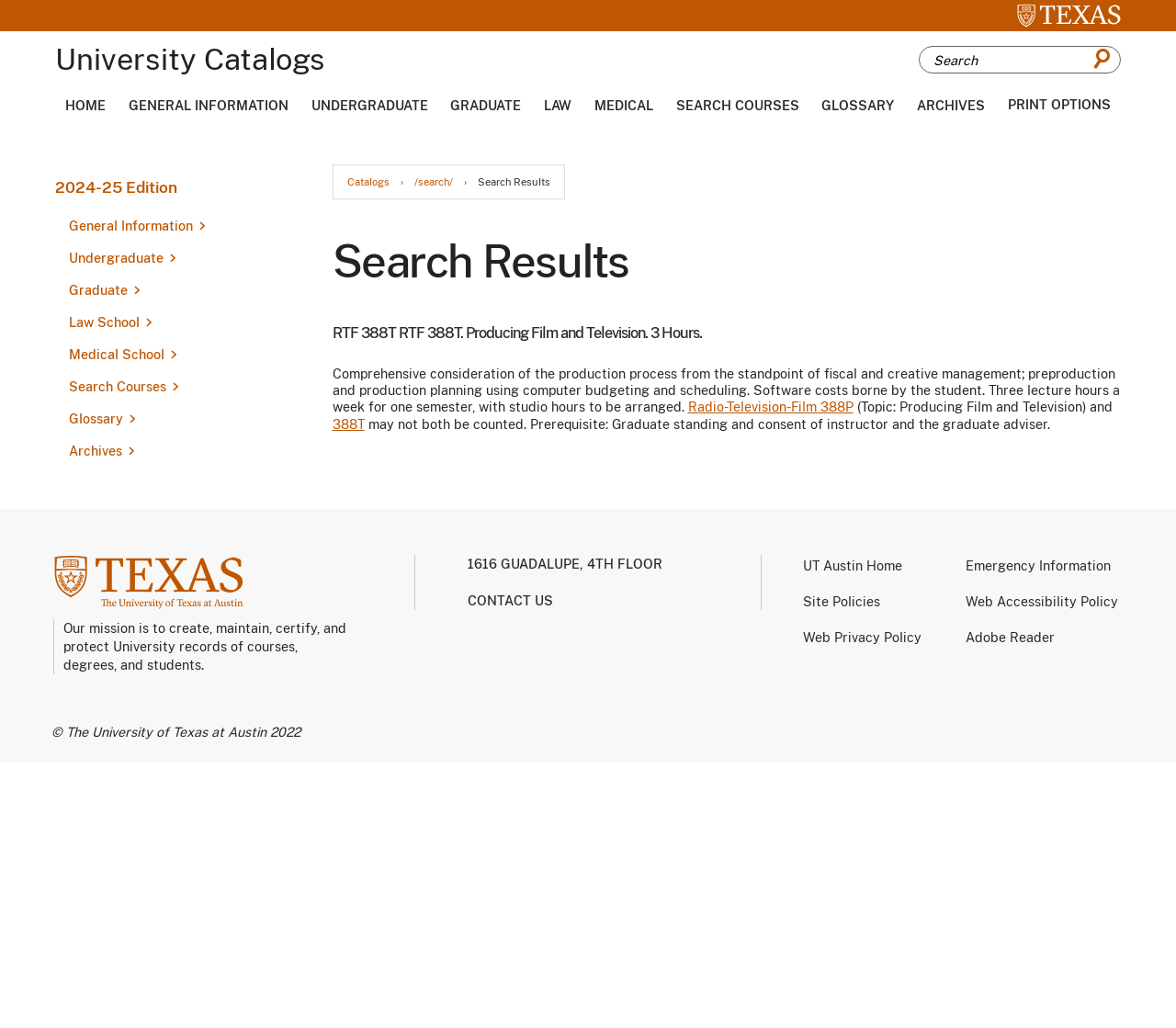What is the search catalog button?
From the details in the image, provide a complete and detailed answer to the question.

The search catalog button is located next to the search textbox and is represented by the Unicode character '', which is a magnifying glass icon. The button's text is 'Submit search'.